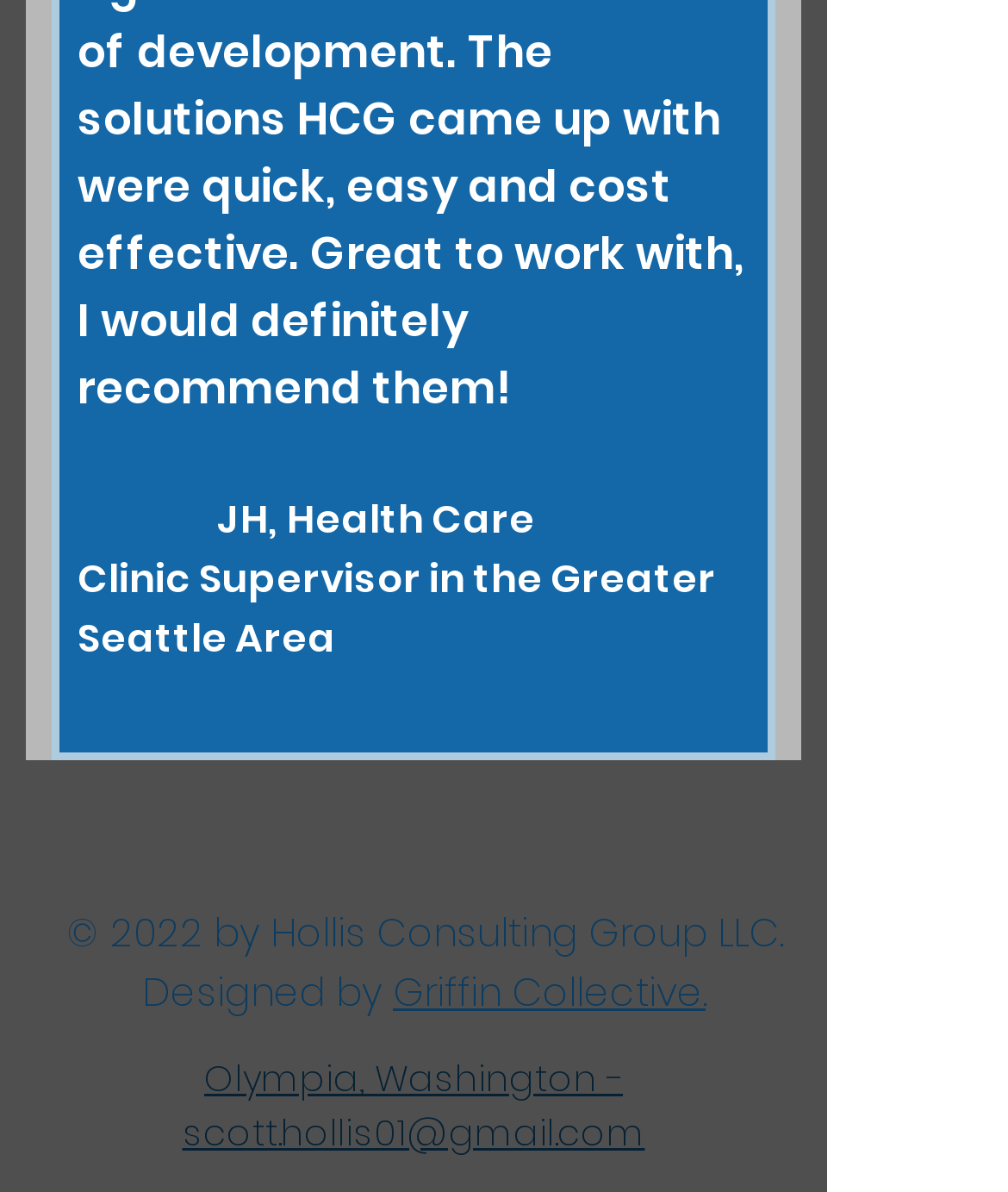Who designed the website?
Look at the image and provide a short answer using one word or a phrase.

Griffin Collective